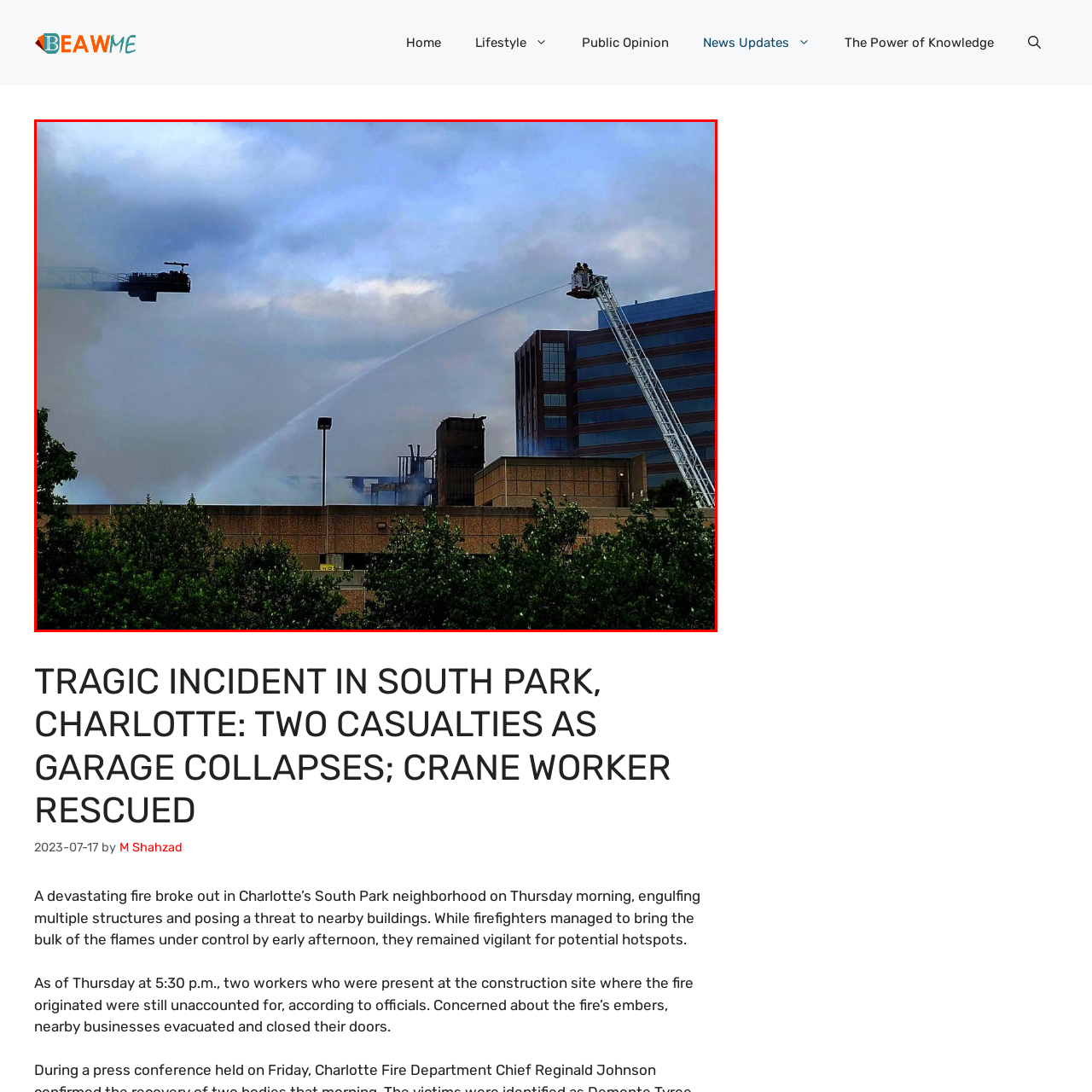Why were businesses in the area evacuated?
Look at the image highlighted within the red bounding box and provide a detailed answer to the question.

The caption states that the incident has drawn significant attention, resulting in the evacuation of businesses in the area due to safety concerns. This implies that the authorities deemed it necessary to evacuate the businesses to prevent any potential harm to people and property.